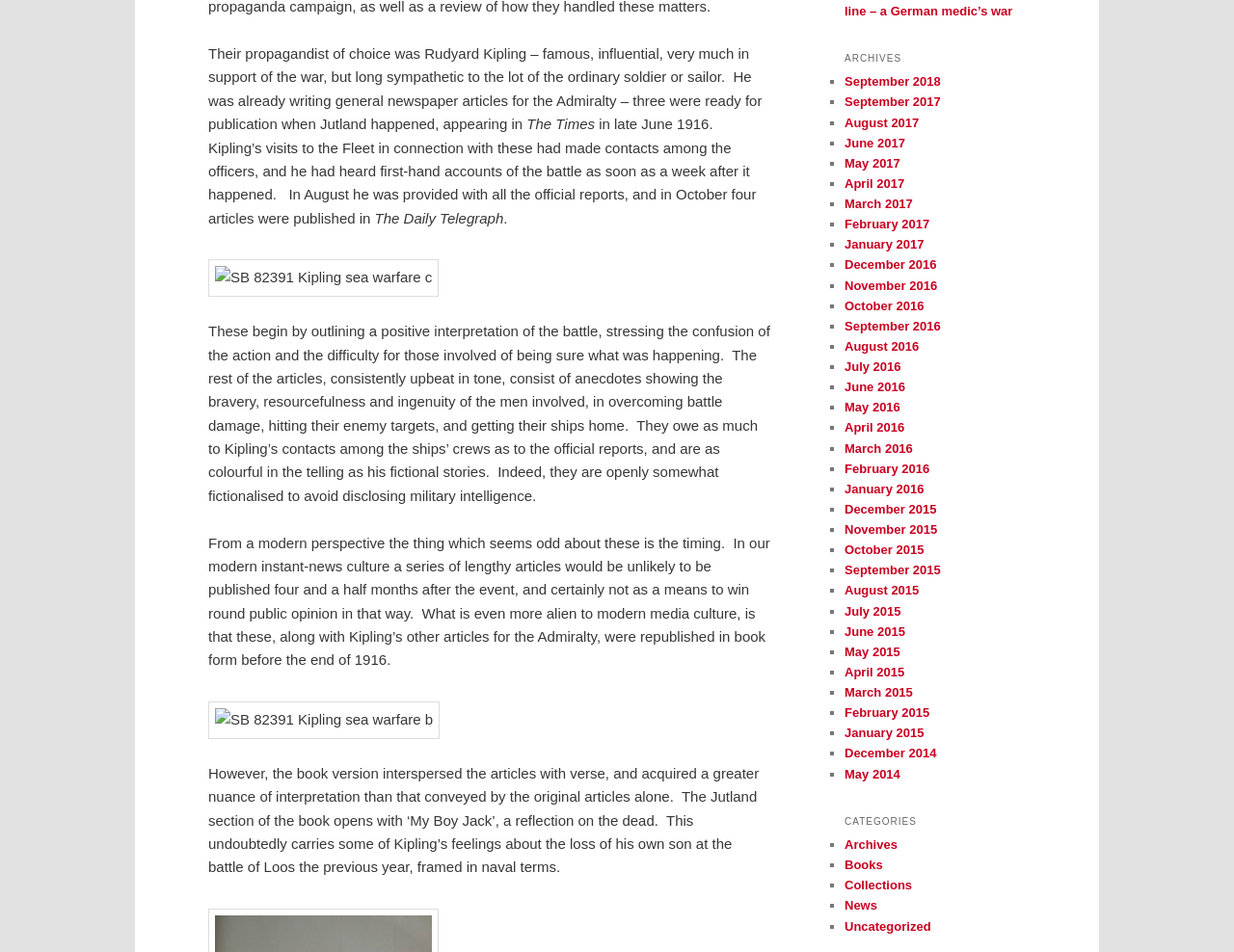What is the name of the famous writer mentioned in the article?
Refer to the image and provide a thorough answer to the question.

The article mentions Rudyard Kipling as the propagandist of choice who wrote articles for the Admiralty and later published them in book form.